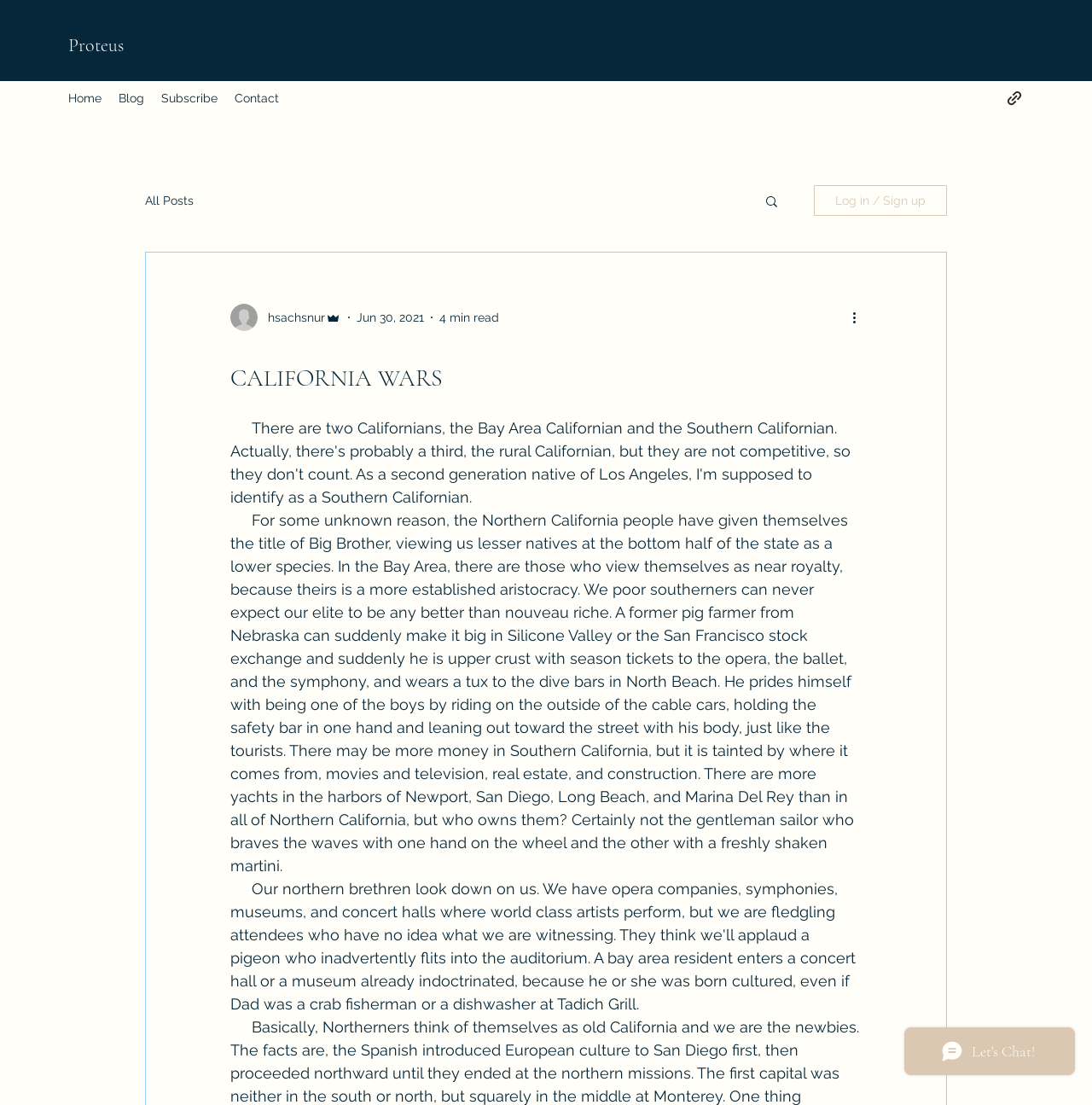What is the author's name of the current blog post?
Please give a detailed answer to the question using the information shown in the image.

I looked at the blog post and found the author's name 'hsachsnur' next to the 'Admin' label.